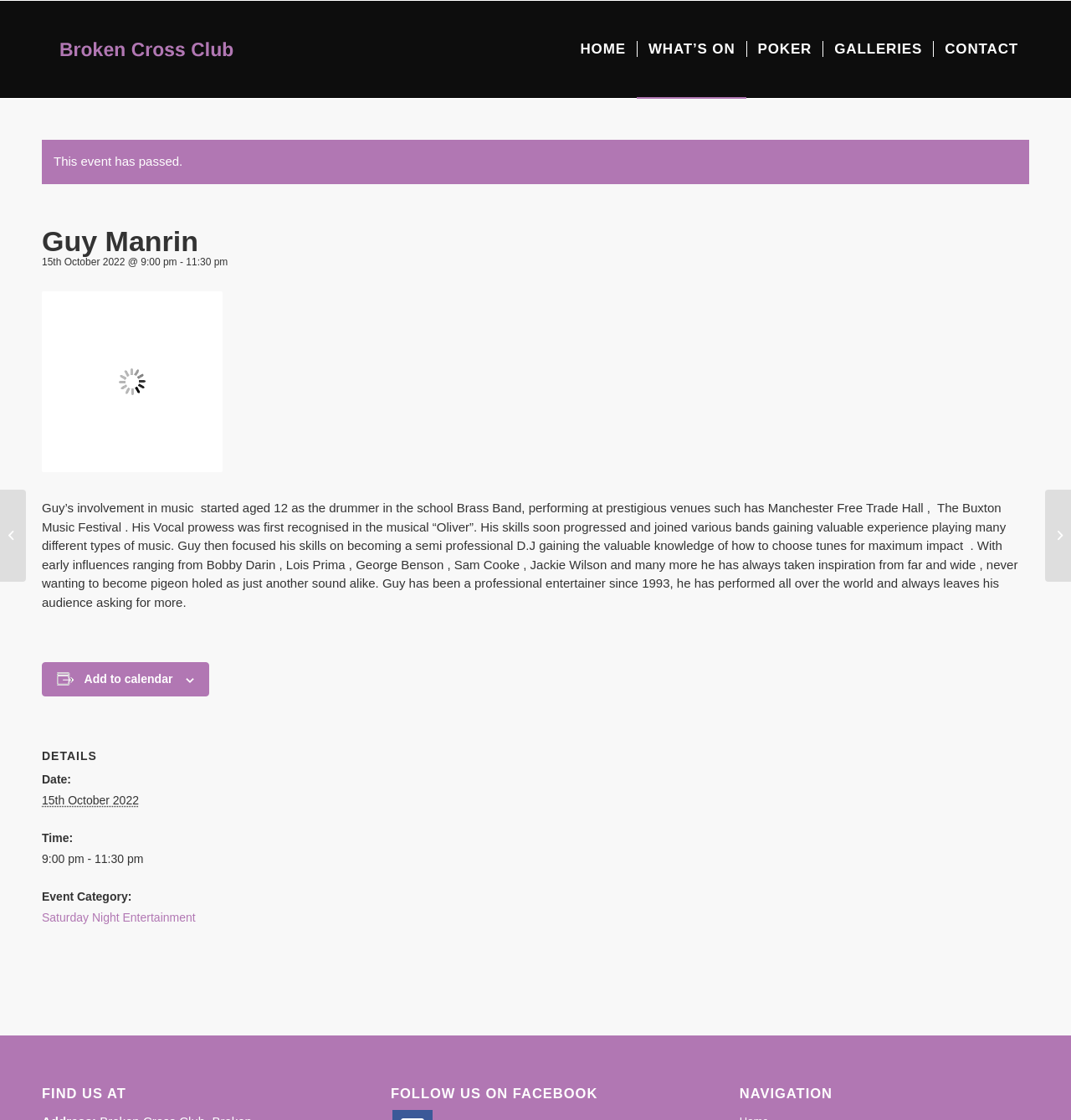Provide the bounding box coordinates of the area you need to click to execute the following instruction: "View Guy Manrin's details".

[0.039, 0.202, 0.961, 0.23]